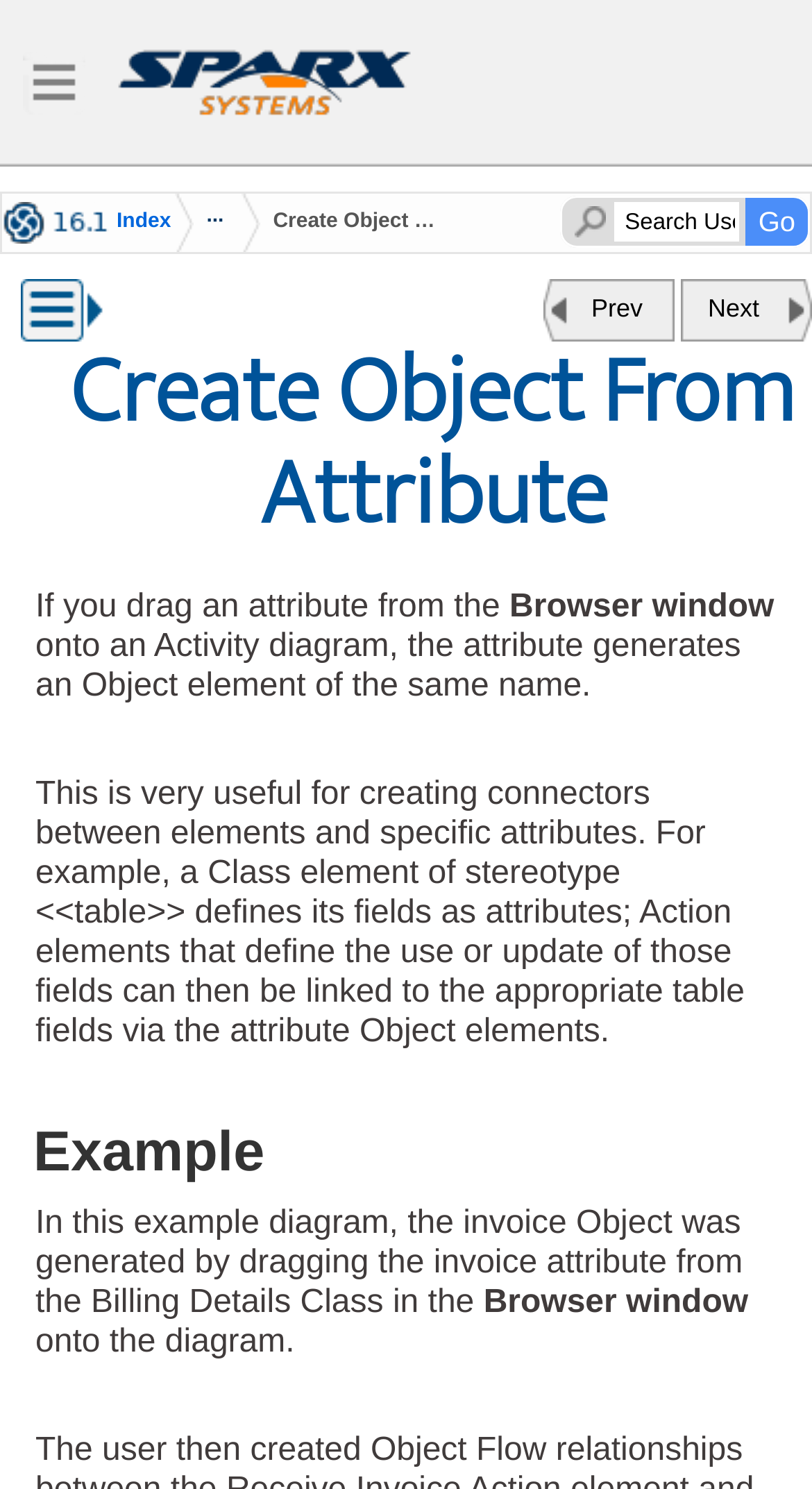Can you extract the headline from the webpage for me?

Create Object From Attribute